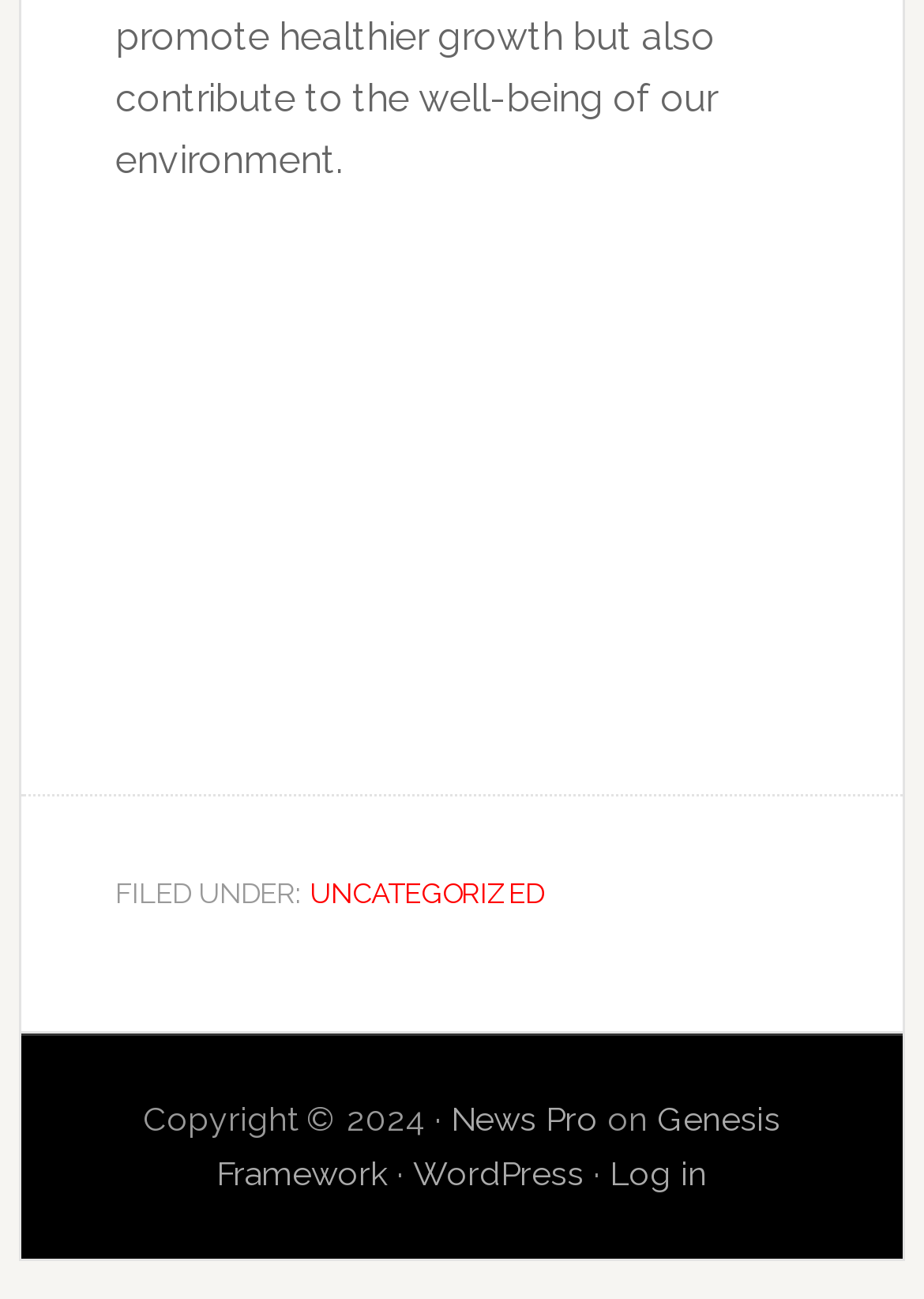Give a one-word or one-phrase response to the question:
What is the copyright year of the webpage?

2024